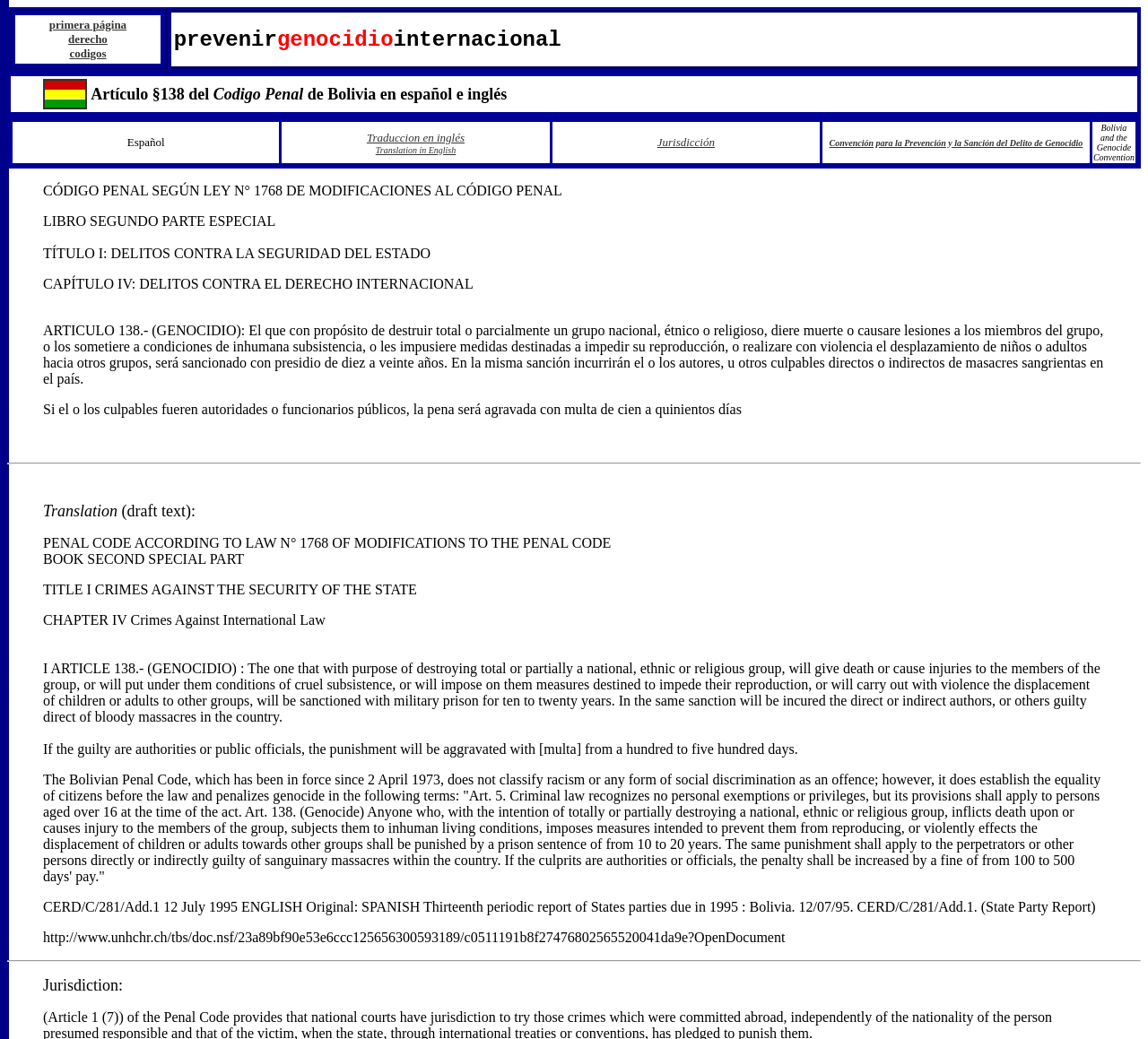Locate the UI element described by derecho in the provided webpage screenshot. Return the bounding box coordinates in the format (top-left x, top-left y, bottom-right x, bottom-right y), ensuring all values are between 0 and 1.

[0.059, 0.031, 0.094, 0.044]